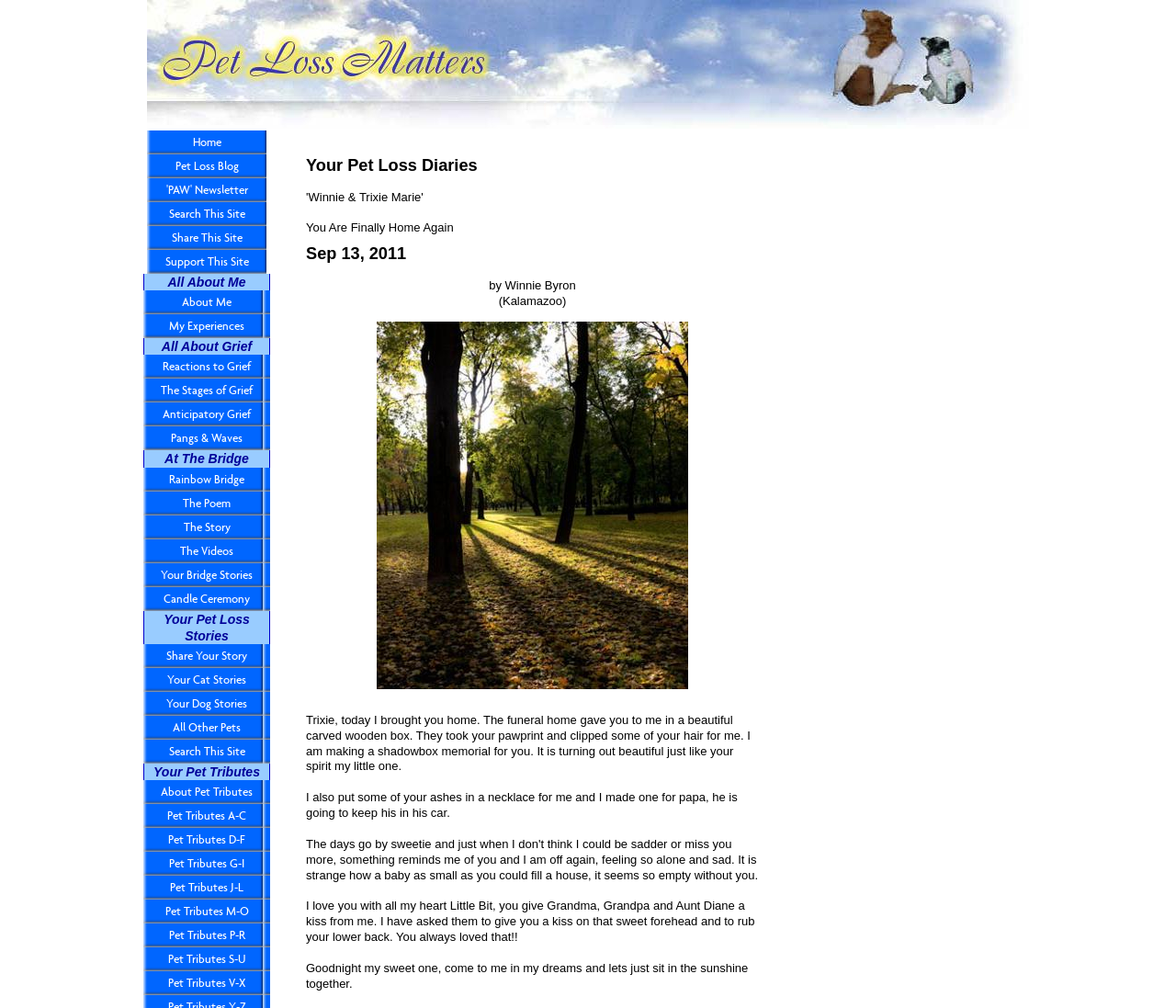Determine the bounding box coordinates for the HTML element described here: "Your Dog Stories".

[0.122, 0.686, 0.23, 0.71]